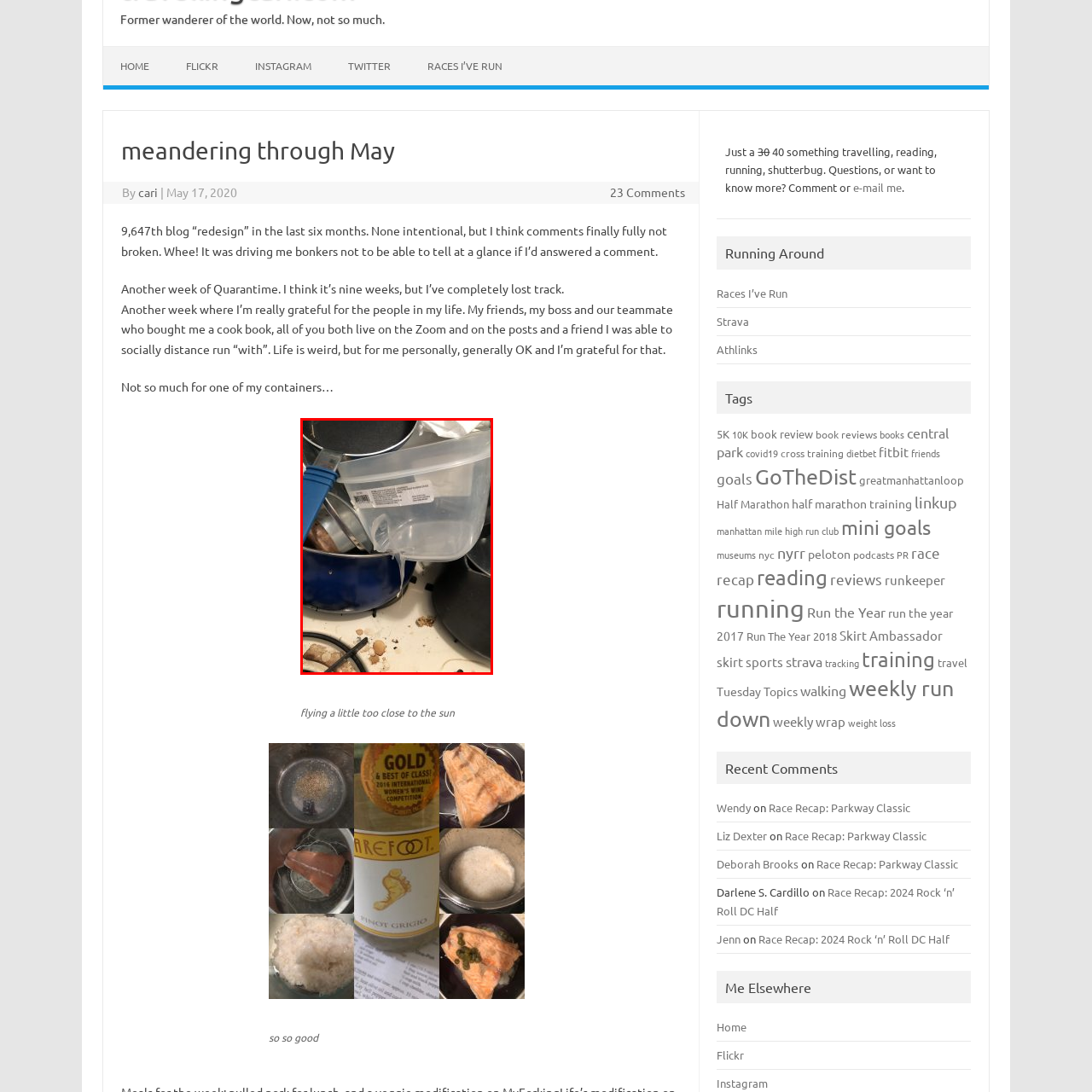What is the condition of the pots and pans? Look at the image outlined by the red bounding box and provide a succinct answer in one word or a brief phrase.

Mix of shiny and matte